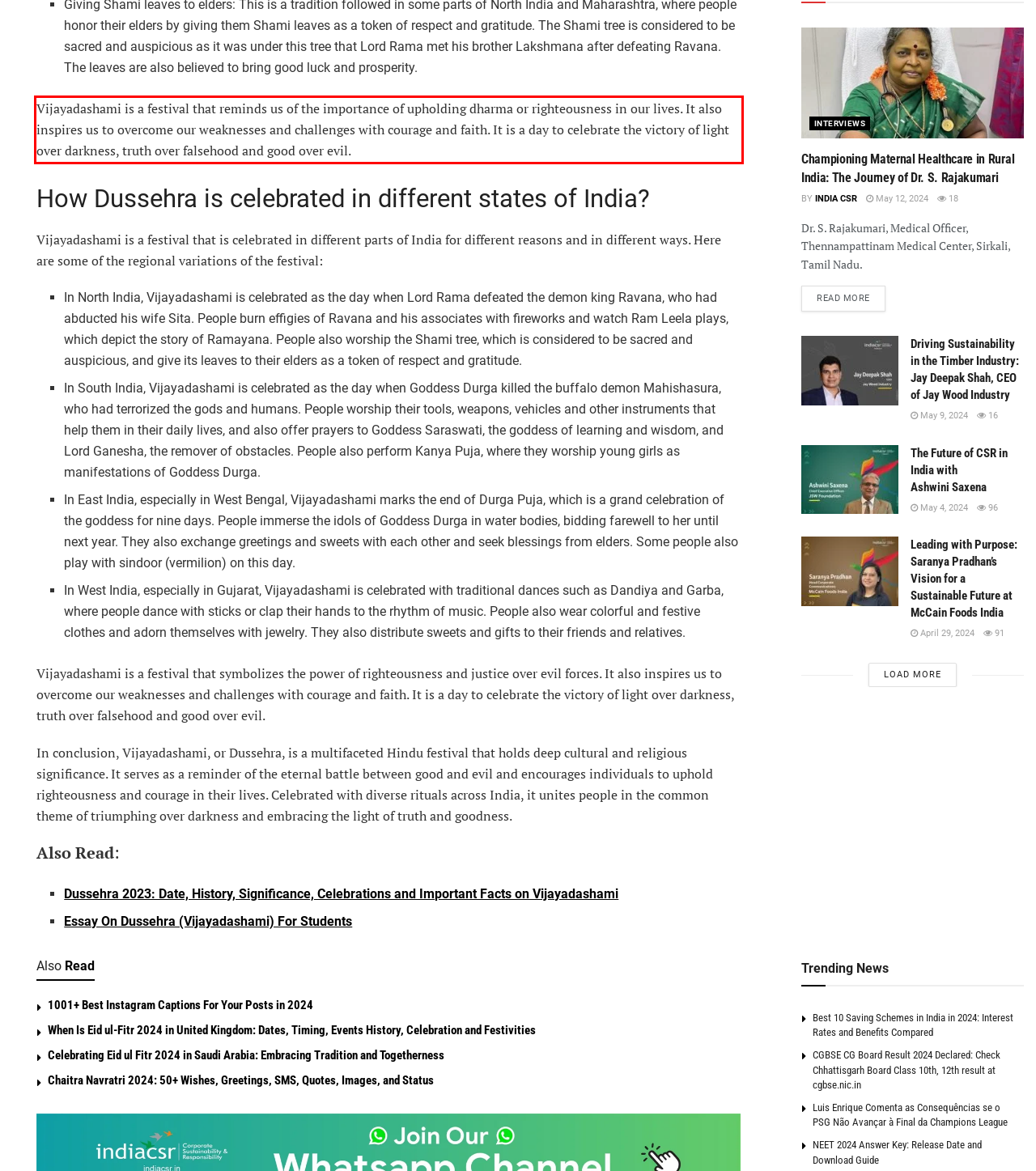You have a screenshot of a webpage where a UI element is enclosed in a red rectangle. Perform OCR to capture the text inside this red rectangle.

Vijayadashami is a festival that reminds us of the importance of upholding dharma or righteousness in our lives. It also inspires us to overcome our weaknesses and challenges with courage and faith. It is a day to celebrate the victory of light over darkness, truth over falsehood and good over evil.